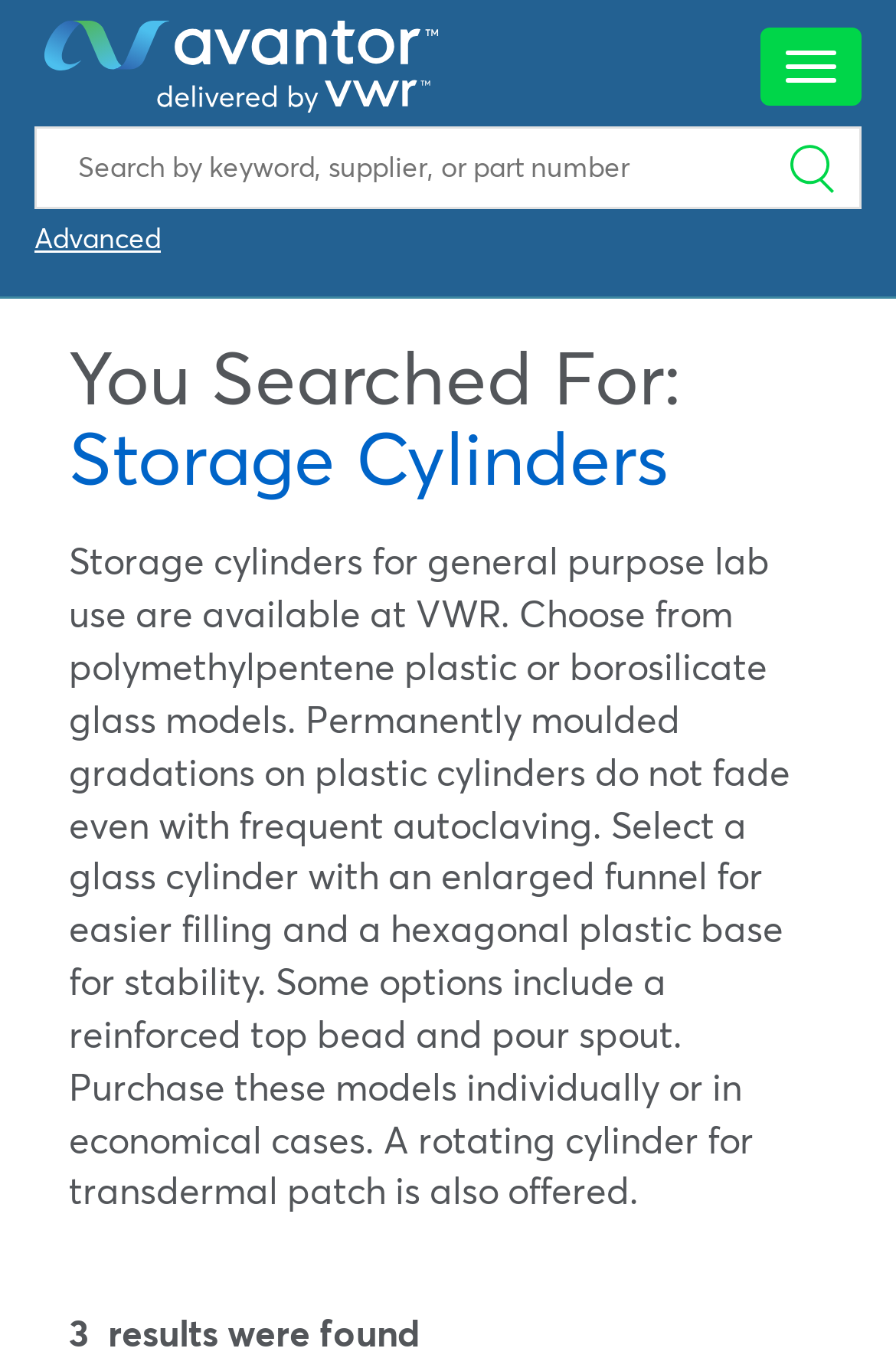How many search results are found?
Based on the image, provide your answer in one word or phrase.

3